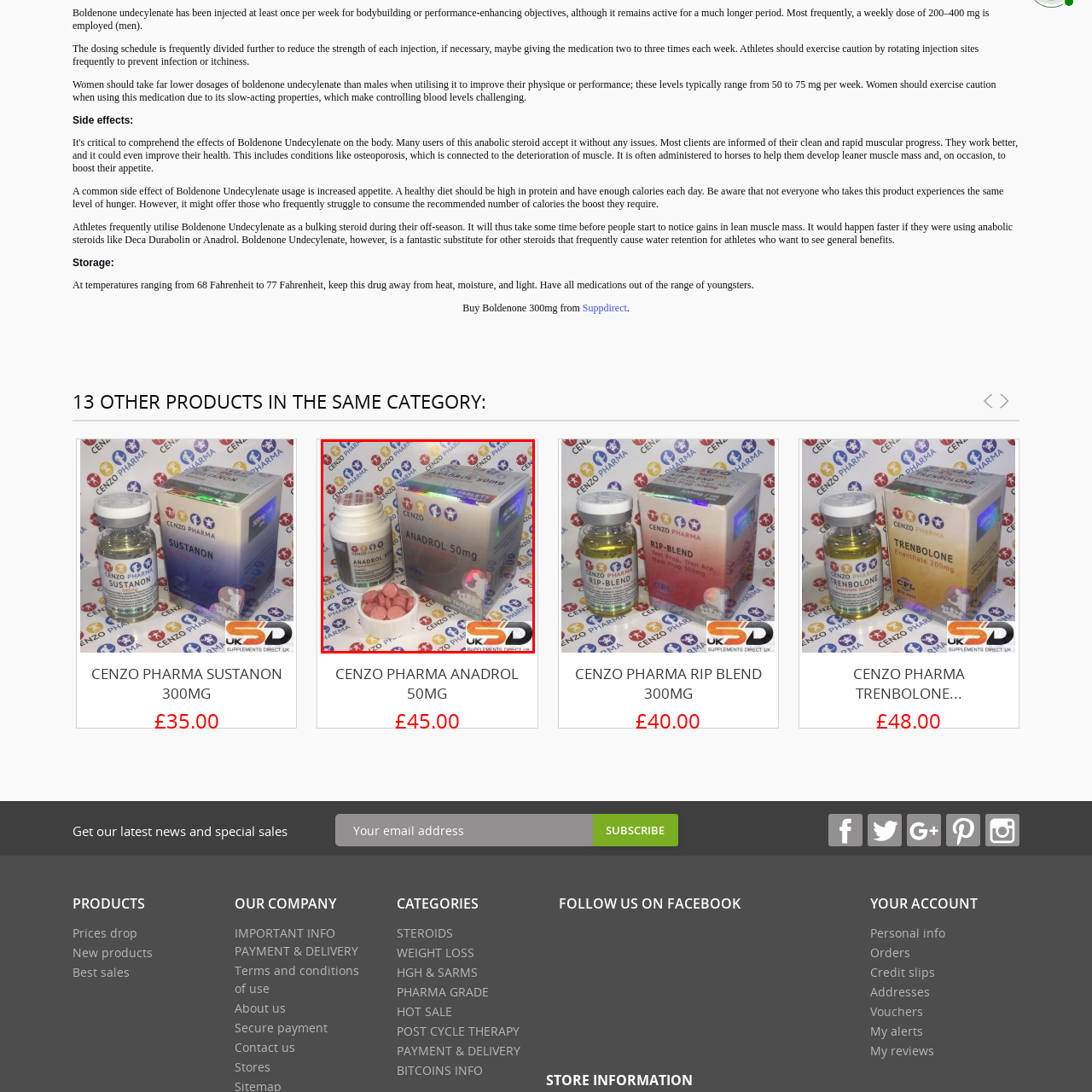Describe extensively the visual content inside the red marked area.

The image displays a container of CENZO PHARMA ANADROL tablets, which are presented as 50 mg pills. The bottle is shown partially open, revealing a few pink tablets in the top. The box packaging features a modern design with various logos and branding elements associated with the CENZO PHARMA label. This product is frequently utilized in bodybuilding and performance enhancement, offering potential benefits in muscle gain and strength. ANADROL is known for its ability to promote significant increases in red blood cell production and is often used during bulking phases in athletic training. The backdrop showcases a vibrant floor adorned with repeated branding elements from UK Supplements Direct, indicating the product's availability through their platform.